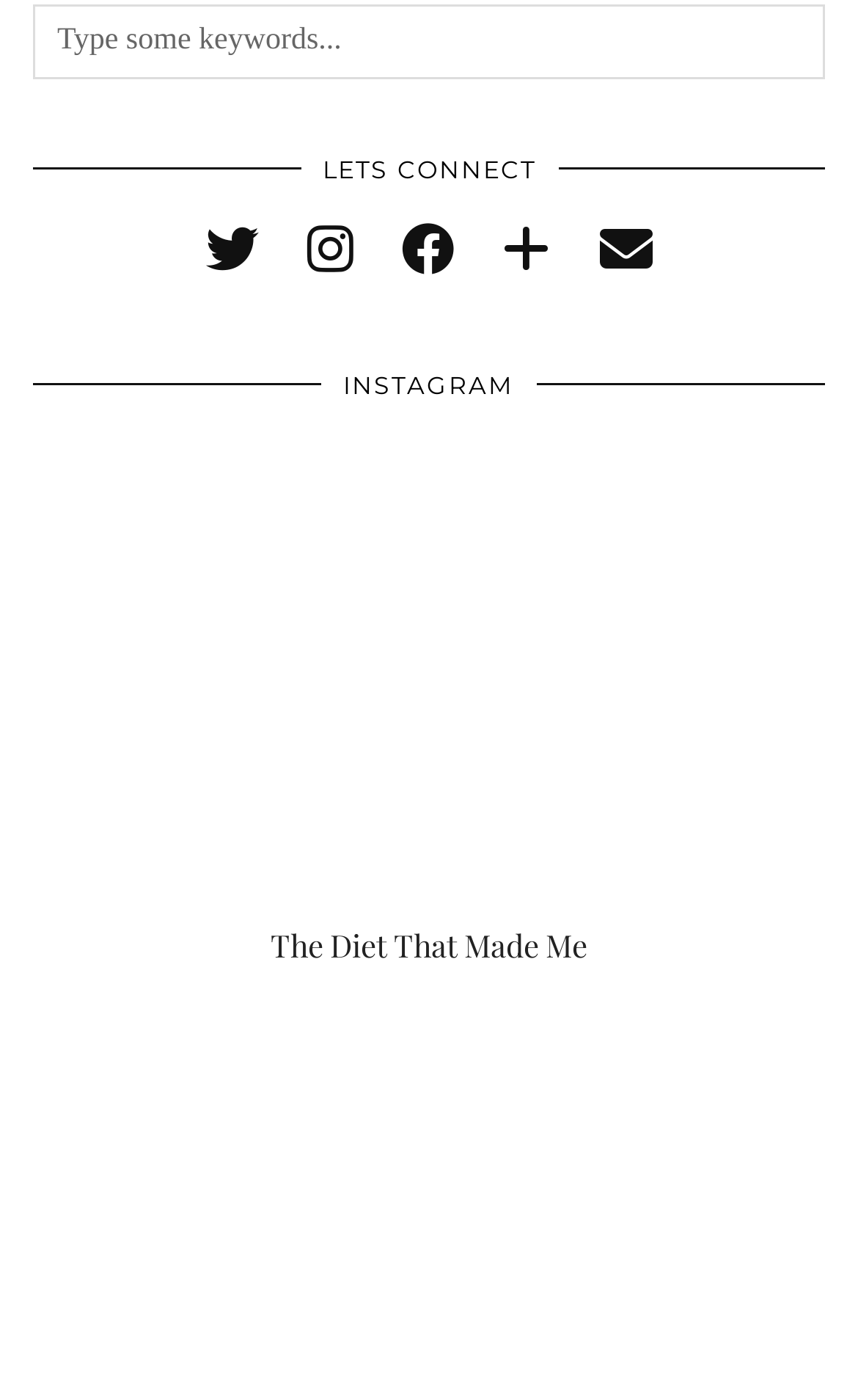Given the description name="s" placeholder="Type some keywords...", predict the bounding box coordinates of the UI element. Ensure the coordinates are in the format (top-left x, top-left y, bottom-right x, bottom-right y) and all values are between 0 and 1.

[0.038, 0.003, 0.962, 0.056]